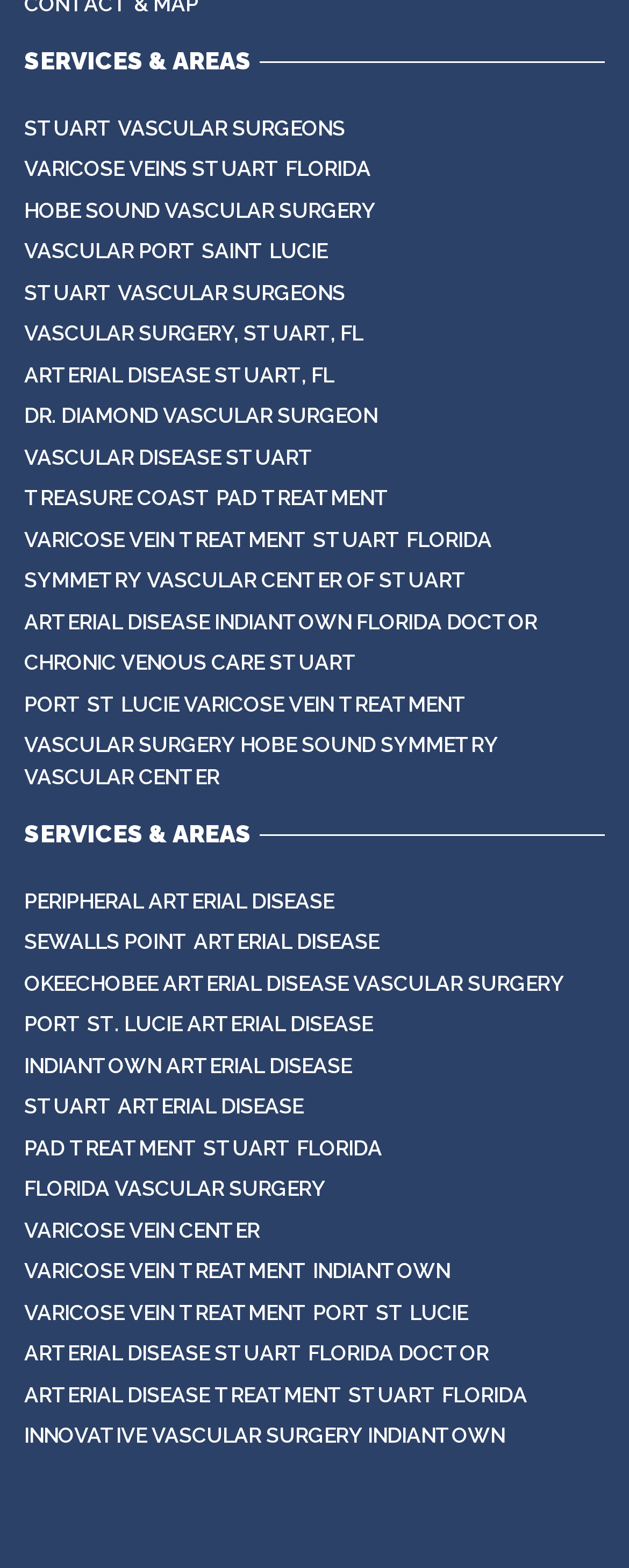Locate the coordinates of the bounding box for the clickable region that fulfills this instruction: "Read about PERIPHERAL ARTERIAL DISEASE".

[0.038, 0.562, 0.531, 0.588]